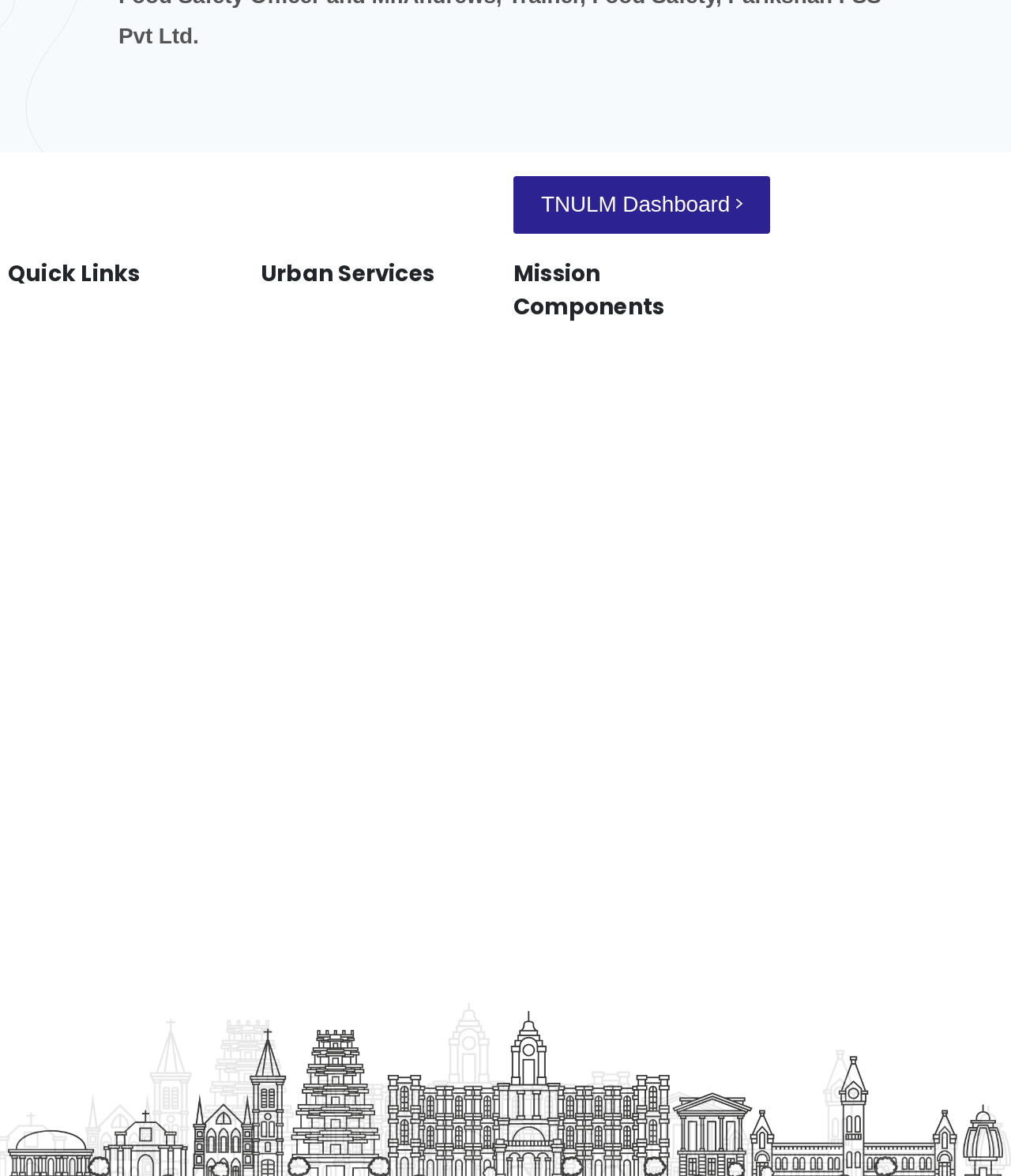For the given element description Innovative and Special Projects, determine the bounding box coordinates of the UI element. The coordinates should follow the format (top-left x, top-left y, bottom-right x, bottom-right y) and be within the range of 0 to 1.

[0.508, 0.778, 0.742, 0.846]